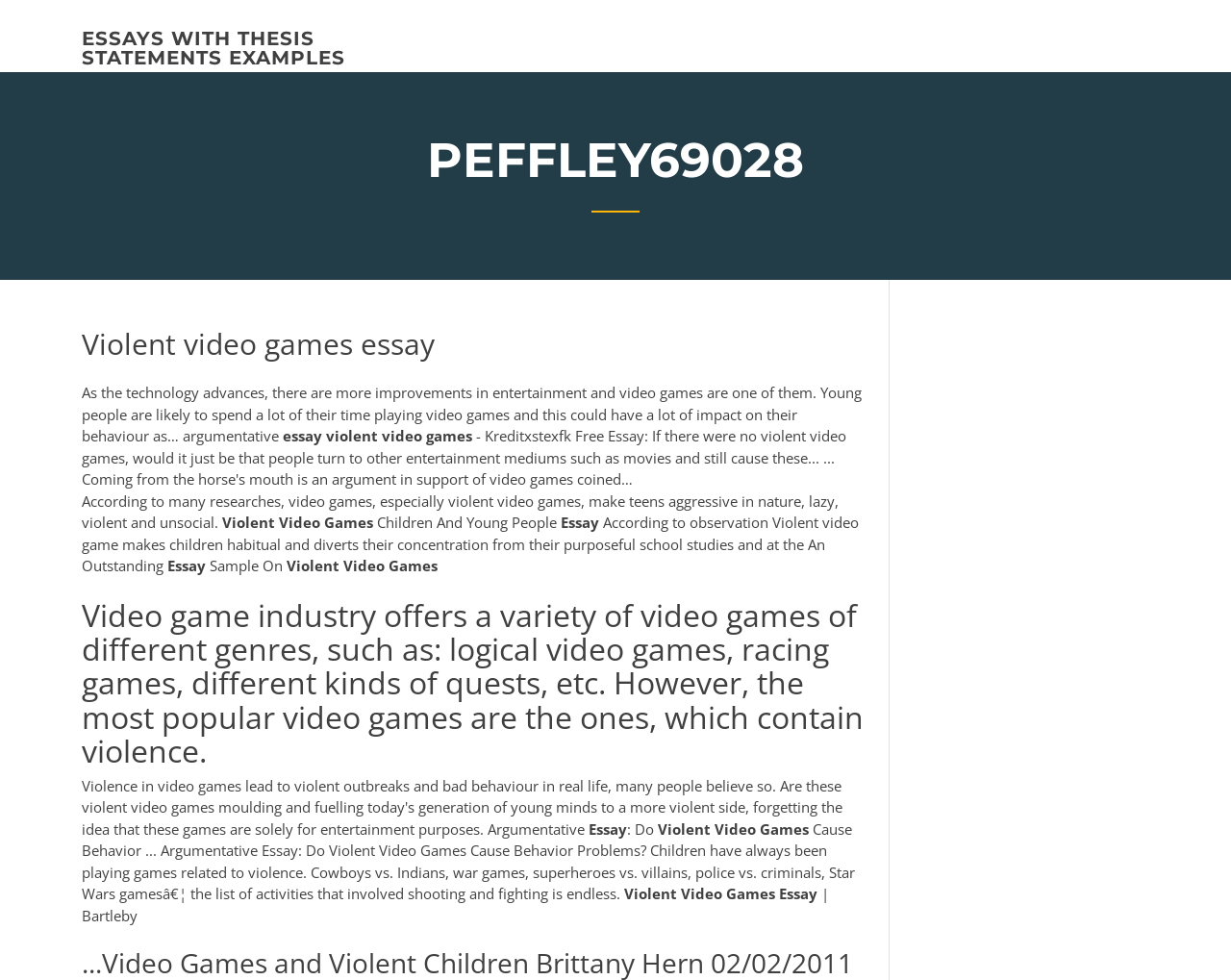What is the main topic of the essay?
Look at the image and provide a detailed response to the question.

The main topic of the essay can be determined by looking at the headings and the content of the webpage. The heading 'Violent video games essay' and the text 'According to many researches, video games, especially violent video games, make teens aggressive in nature, lazy, violent and unsocial.' suggest that the main topic of the essay is about the impact of violent video games.